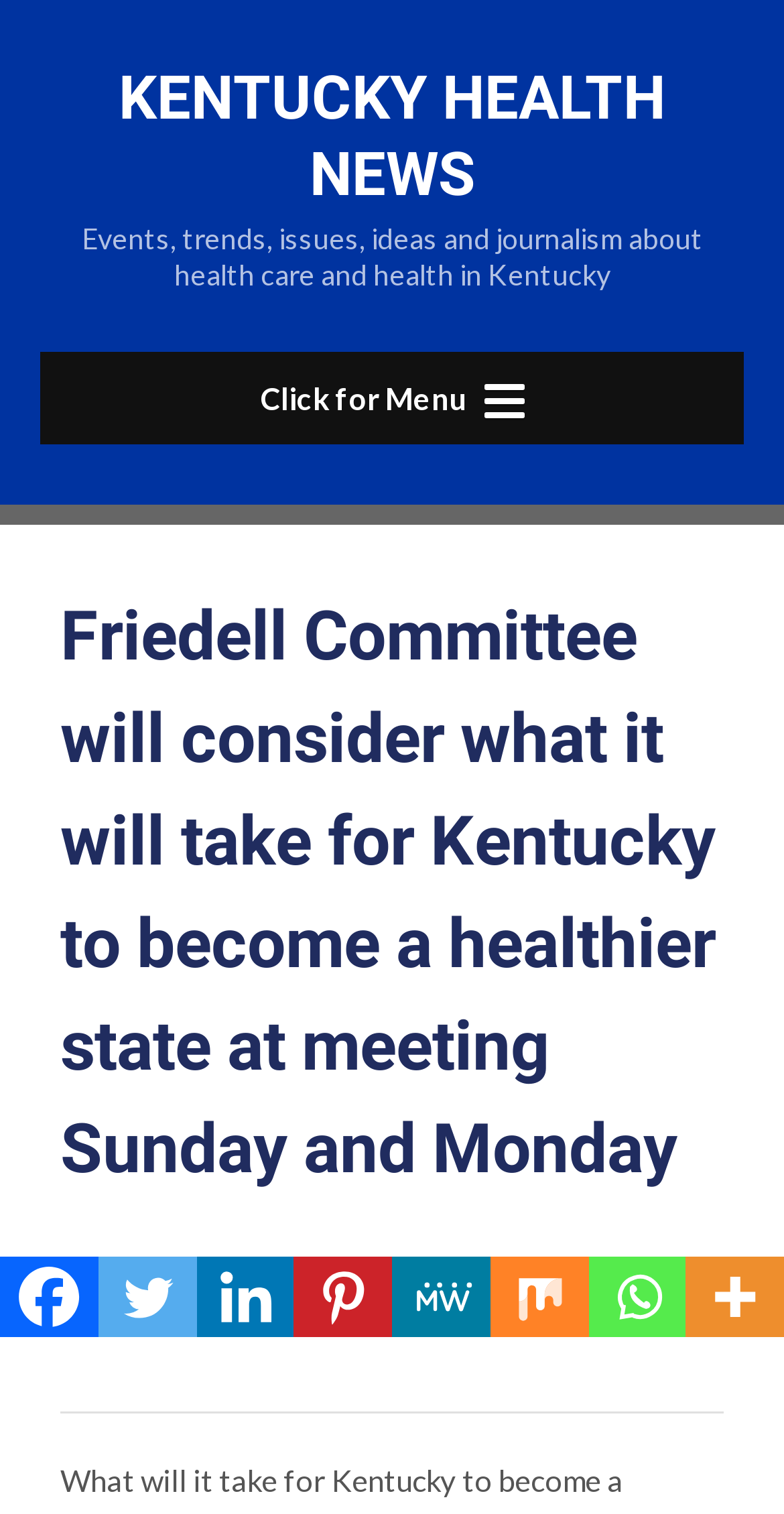Pinpoint the bounding box coordinates of the clickable area needed to execute the instruction: "Open the menu". The coordinates should be specified as four float numbers between 0 and 1, i.e., [left, top, right, bottom].

[0.051, 0.232, 0.949, 0.294]